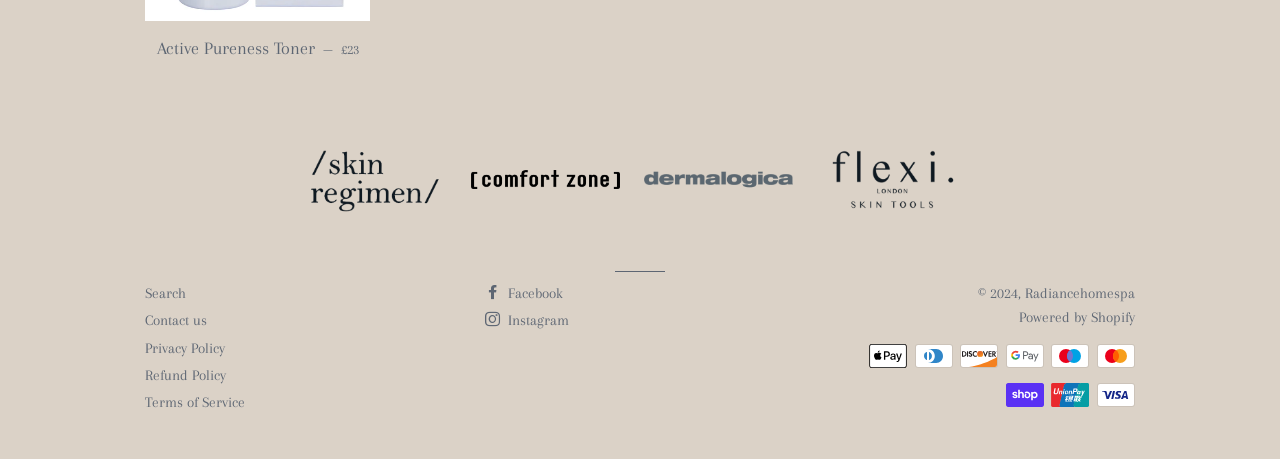Find and specify the bounding box coordinates that correspond to the clickable region for the instruction: "Contact us".

[0.113, 0.681, 0.162, 0.715]